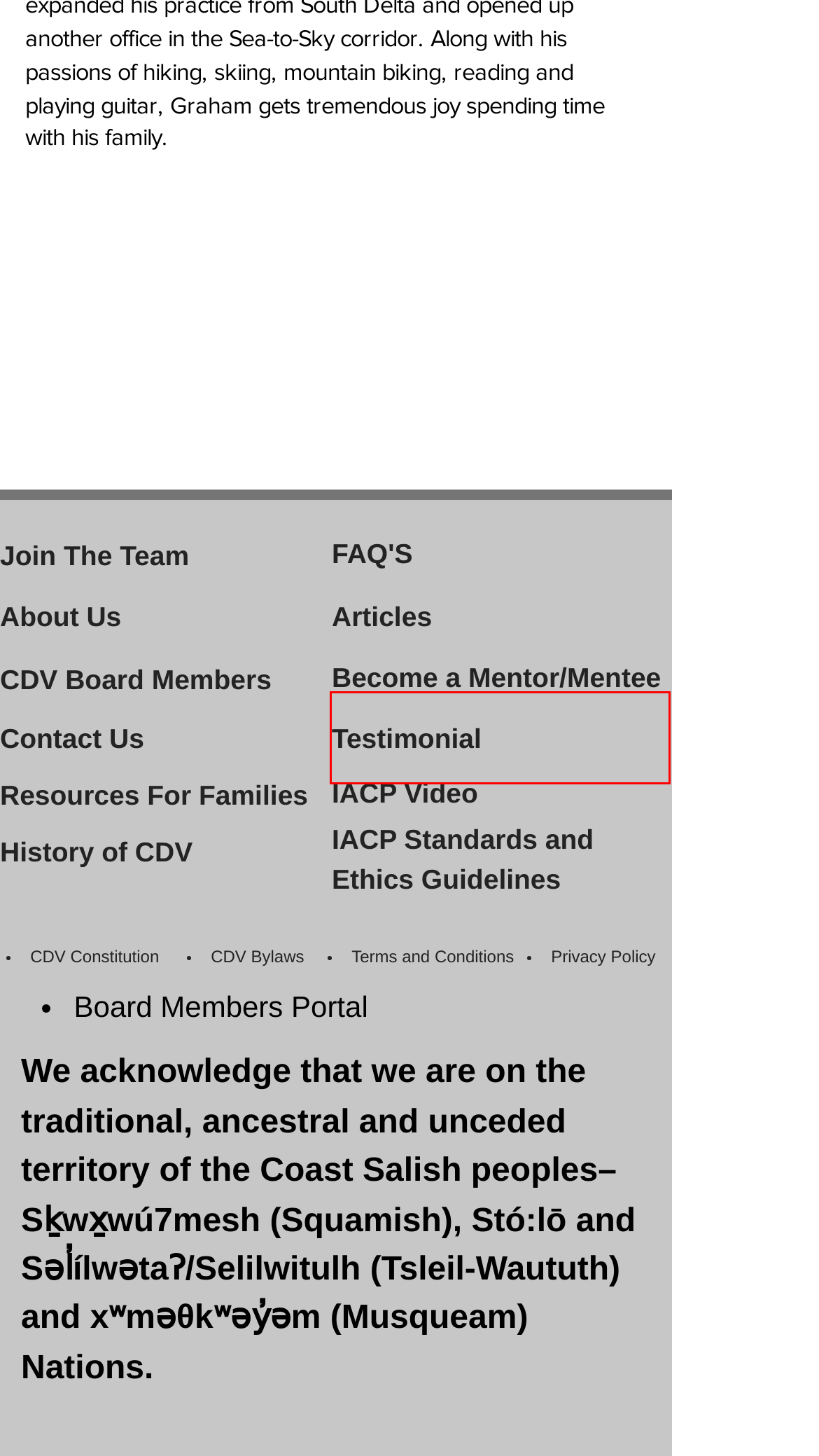Analyze the screenshot of a webpage featuring a red rectangle around an element. Pick the description that best fits the new webpage after interacting with the element inside the red bounding box. Here are the candidates:
A. TESTIMONIALS | CDV
B. IACP STANDARDS AND ETHICS | CDV
C. BECOME A MENTOR/MENTEE | CDV
D. CDV BOARD MEMBERS | CDV
E. HISTORY OF COLLABORATIVE DIVORCE | CDV
F. frequently-asked-questions
G. Terms and Conditions | CDV
H. Resources For Families | CDV

A